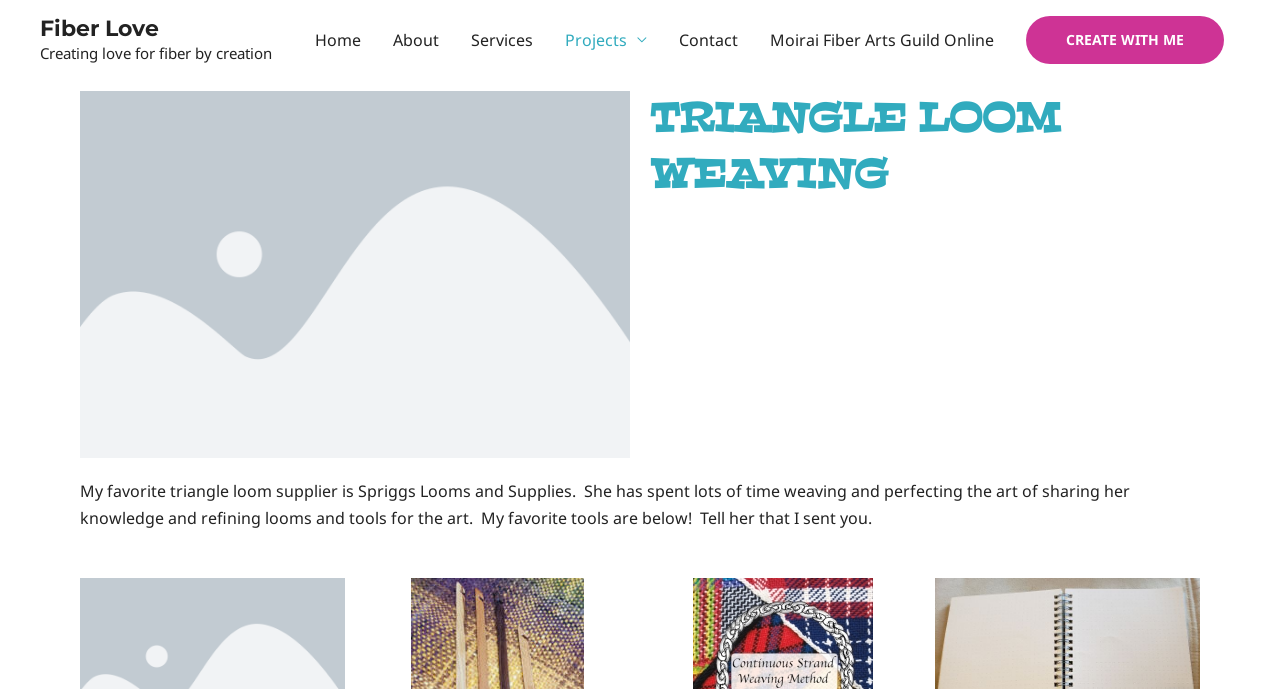Pinpoint the bounding box coordinates of the area that must be clicked to complete this instruction: "contact fiber love".

[0.518, 0.012, 0.589, 0.105]